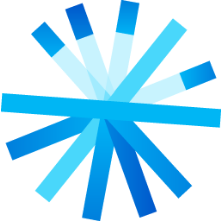Provide a thorough description of what you see in the image.

The image features a vibrant, abstract representation of fireworks, characterized by various blue hues radiating outwards in multiple directions. The design comprises angular shapes that overlap and blend seamlessly, creating a dynamic and energetic visual effect. This imagery evokes a sense of celebration and excitement, making it an ideal graphic for themes related to announcements, events, or promotions. The striking blue palette adds a modern and refreshing touch, further enhancing its appeal in contemporary digital contexts.